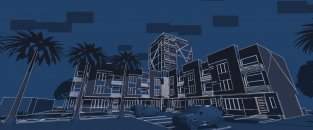What type of trees frame the scene?
Using the image, give a concise answer in the form of a single word or short phrase.

Palm trees